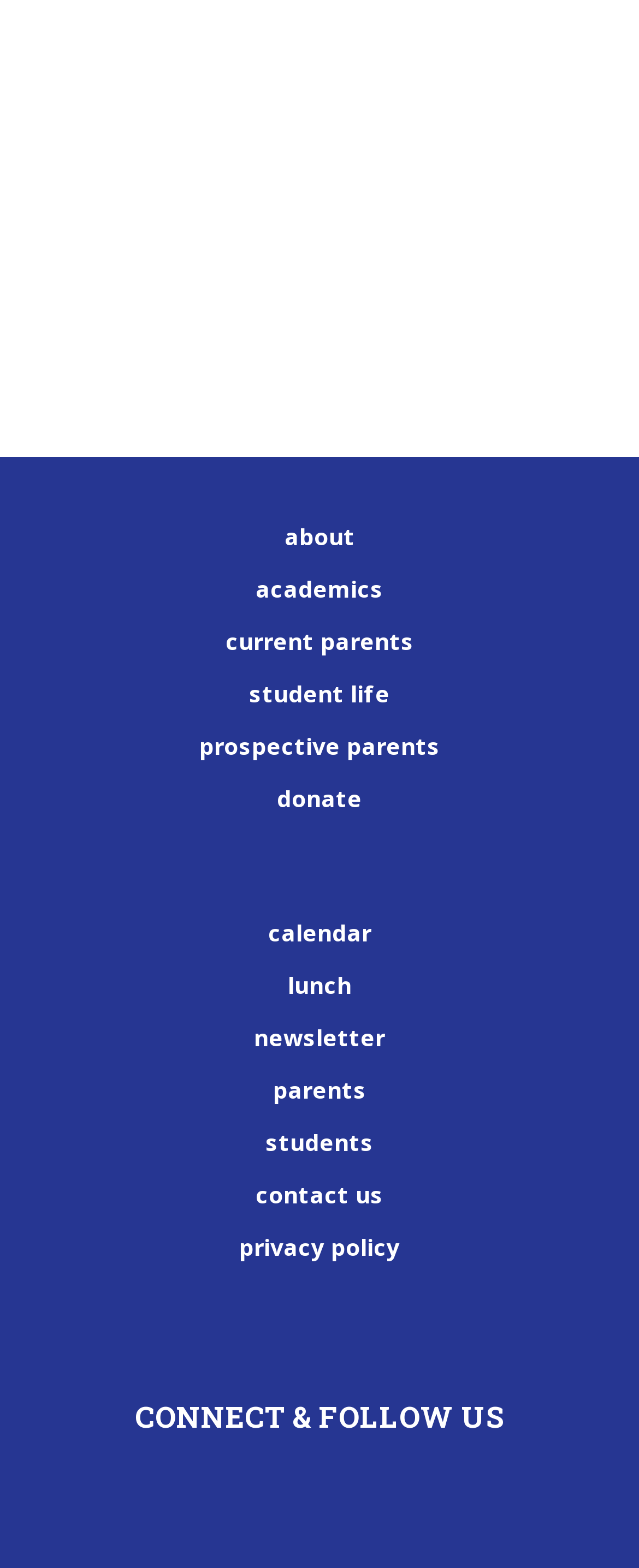Identify the bounding box coordinates of the region I need to click to complete this instruction: "learn about academics".

[0.4, 0.368, 0.6, 0.385]